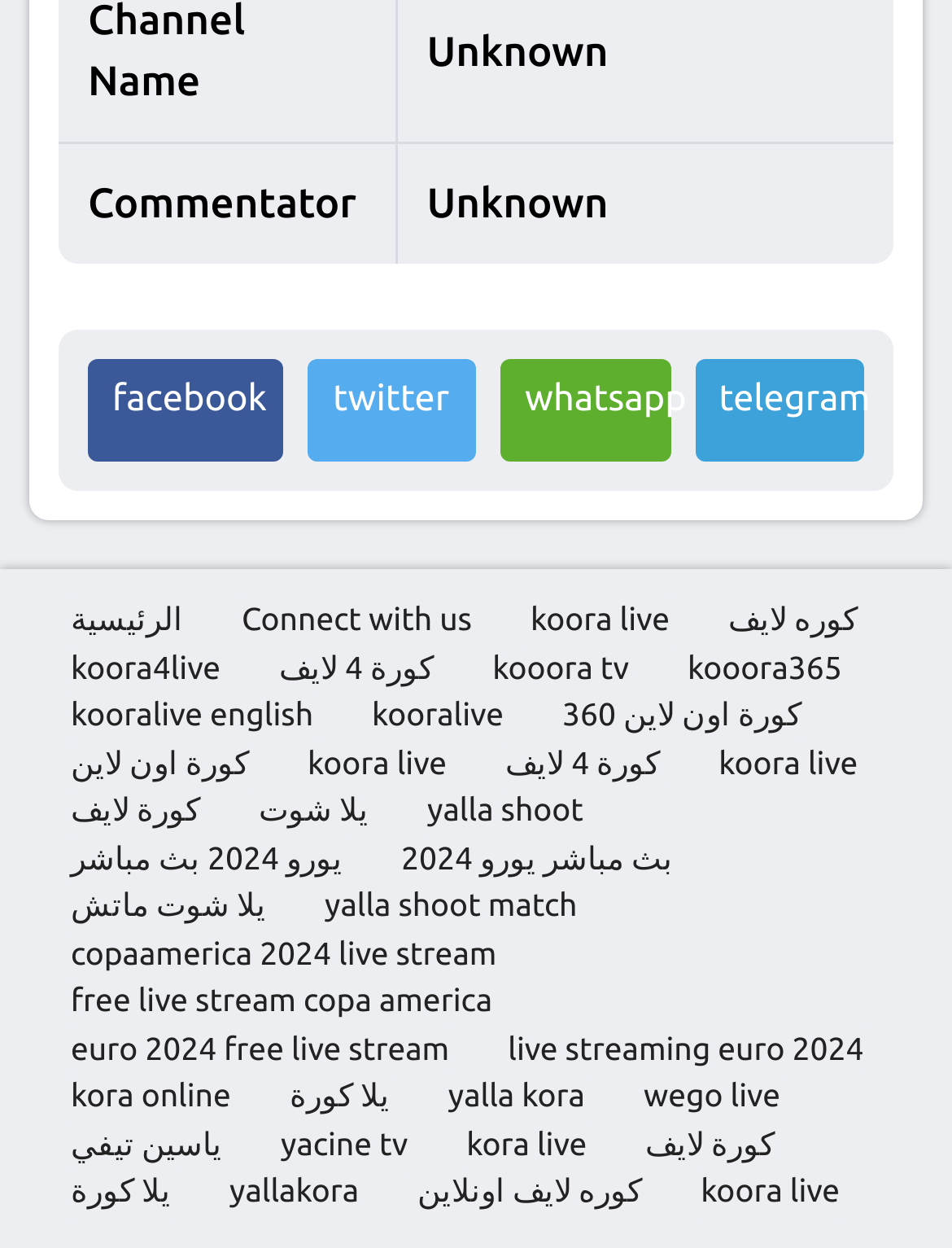How many links are on the webpage?
Look at the image and respond with a one-word or short-phrase answer.

Over 30